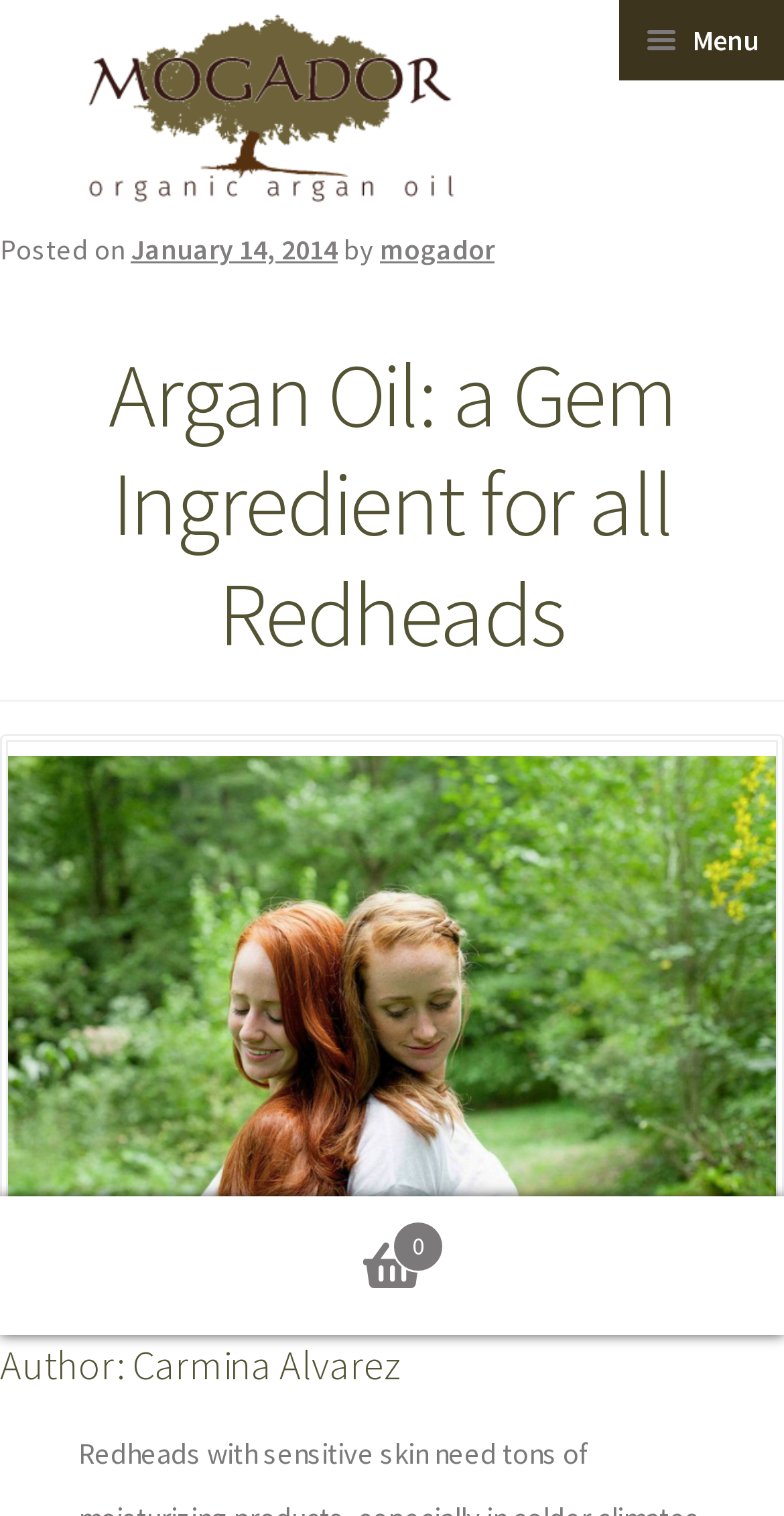Give a succinct answer to this question in a single word or phrase: 
What is the main topic of the article?

Argan Oil for Redheads